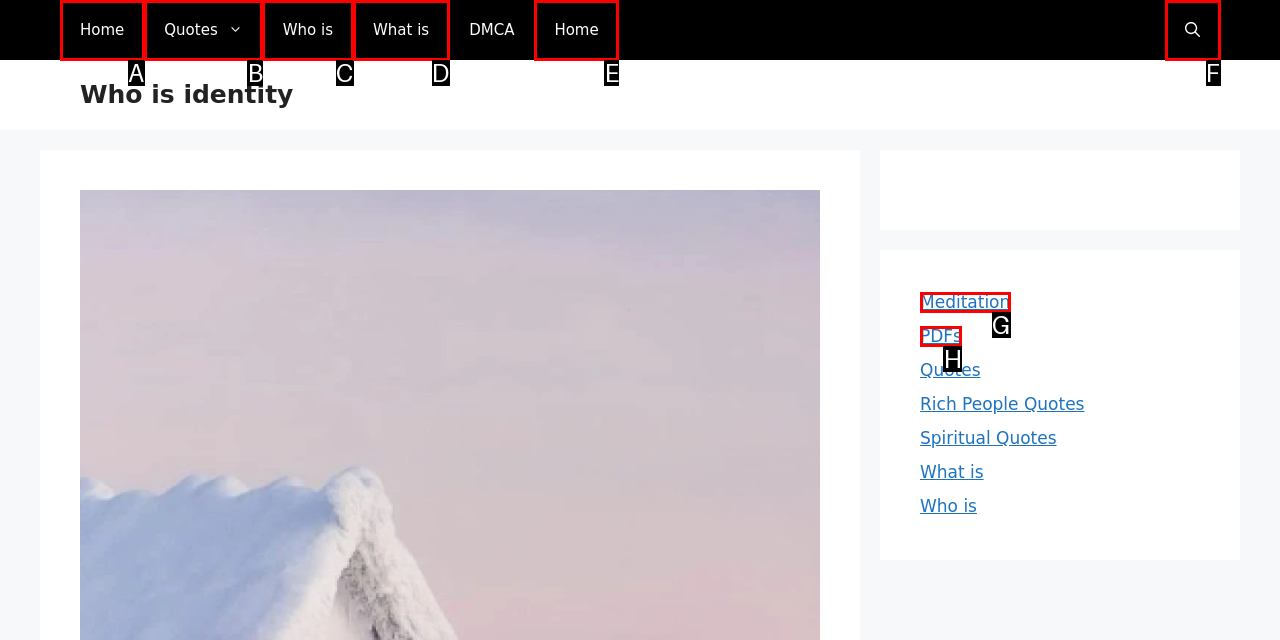Find the HTML element that corresponds to the description: aria-label="Open Search Bar". Indicate your selection by the letter of the appropriate option.

F